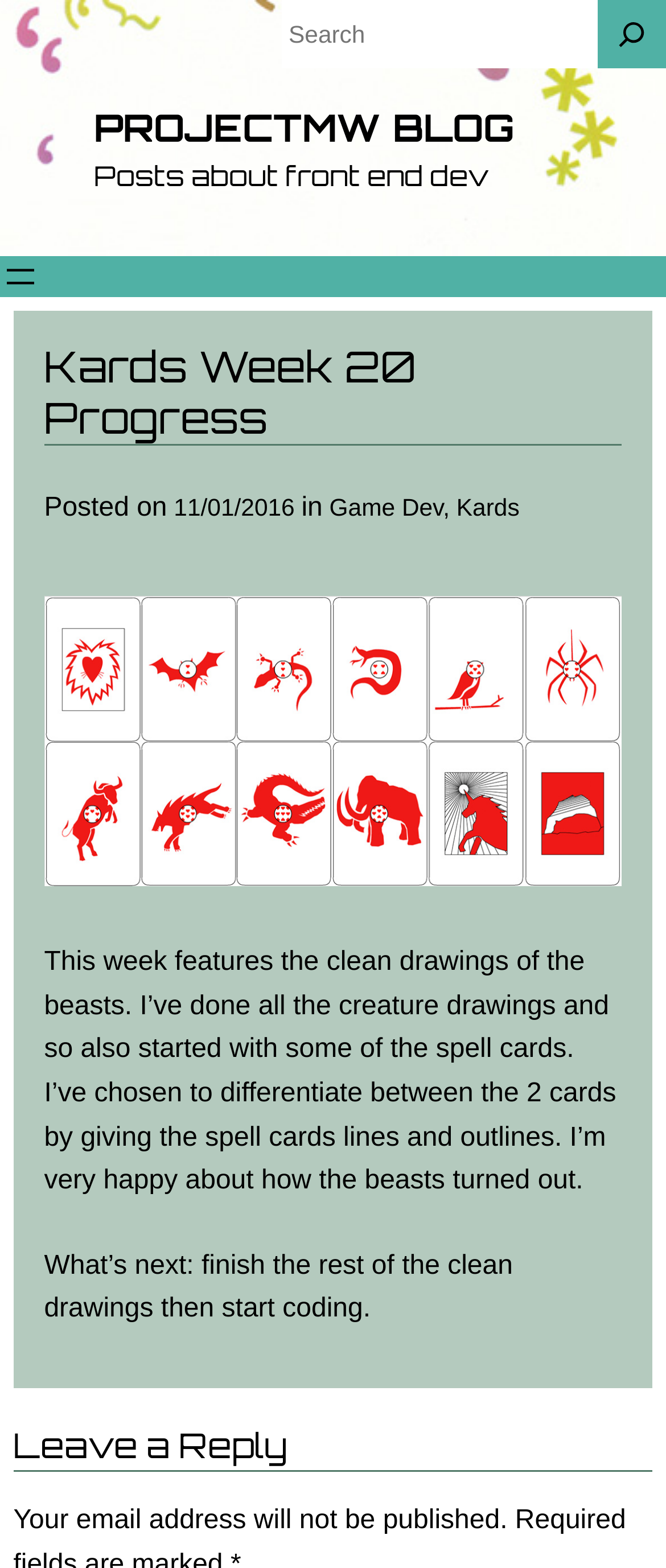What is the focus of the post?
Can you provide a detailed and comprehensive answer to the question?

I found the focus of the post by reading the main content, which mentions 'the clean drawings of the beasts' and 'some of the spell cards'. The post is about the author's progress on creating clean drawings of beasts and spell cards.